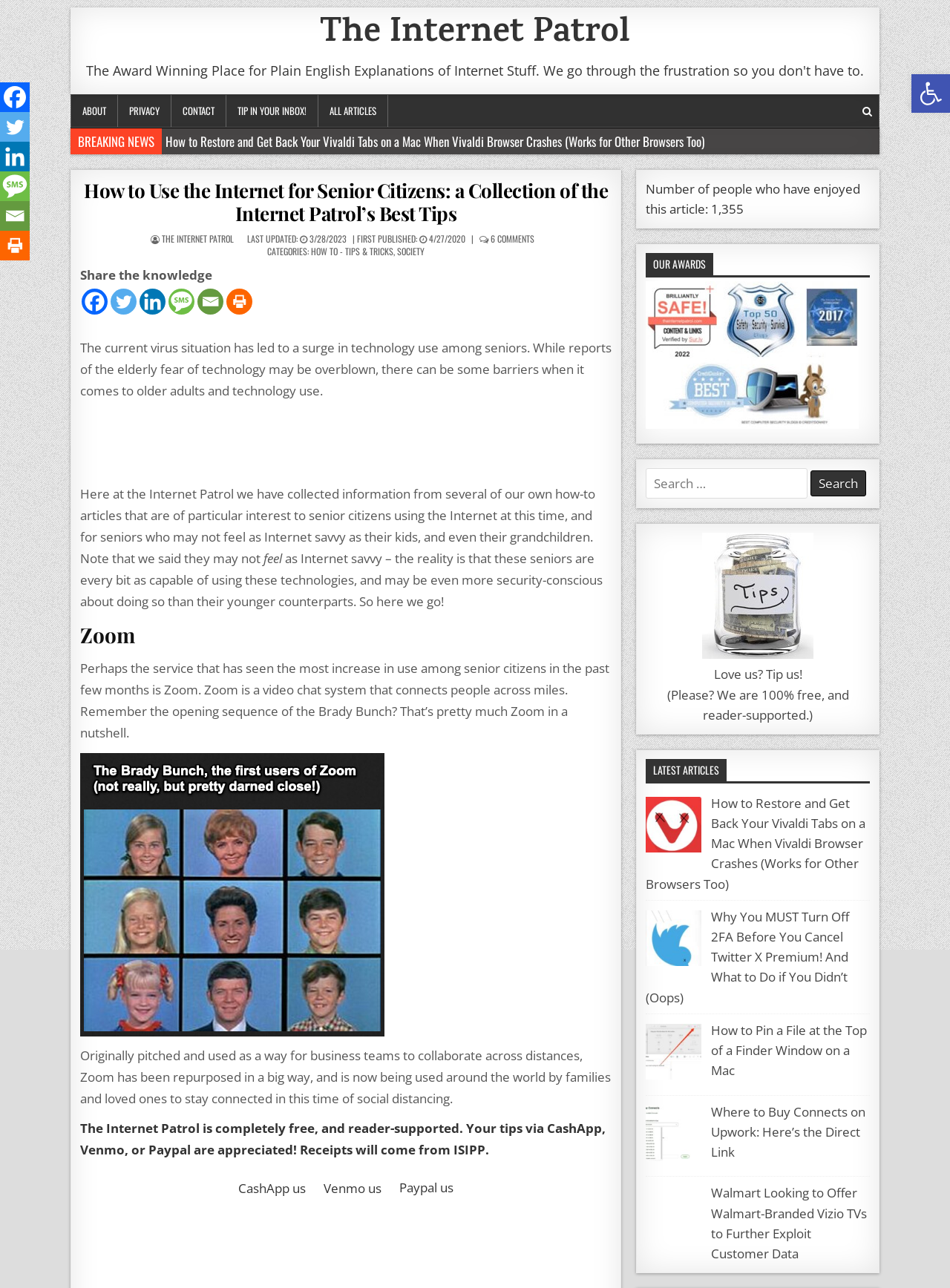Locate the UI element that matches the description aria-label="Twitter" title="Twitter" in the webpage screenshot. Return the bounding box coordinates in the format (top-left x, top-left y, bottom-right x, bottom-right y), with values ranging from 0 to 1.

[0.0, 0.087, 0.031, 0.11]